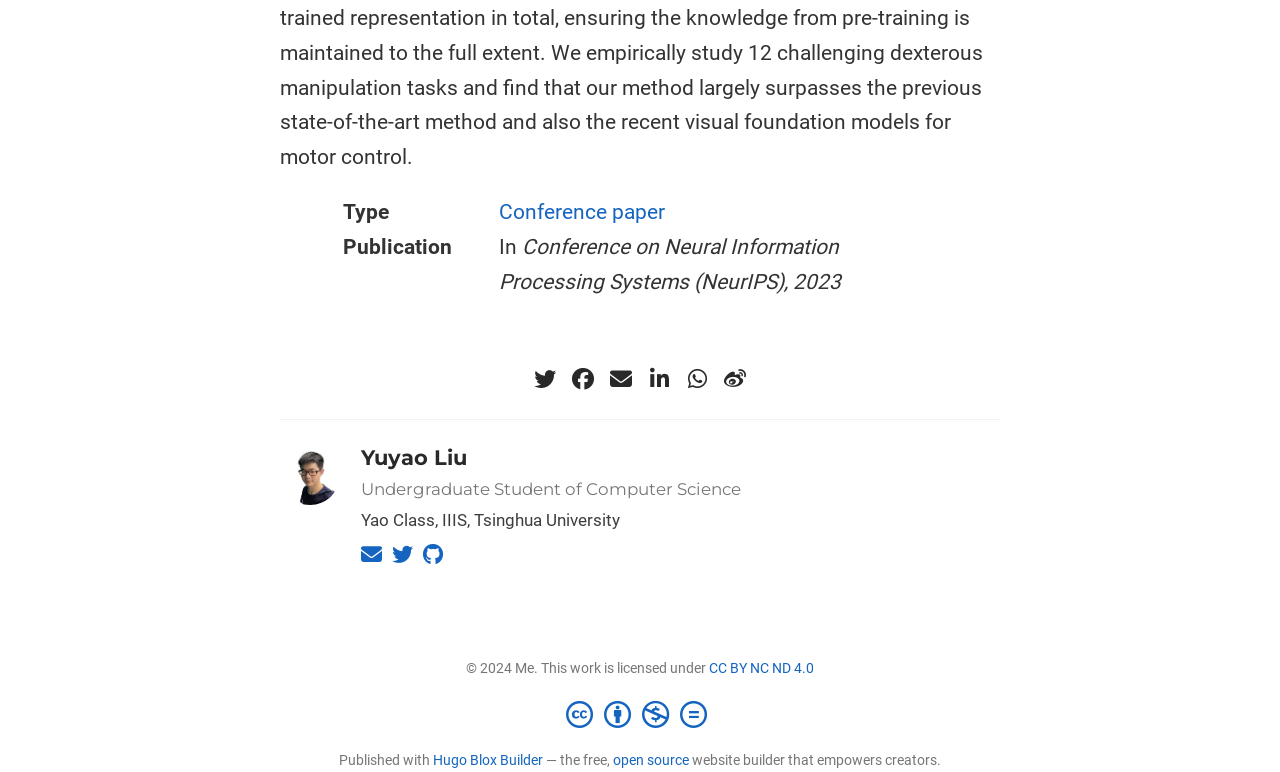Determine the bounding box coordinates of the UI element described below. Use the format (top-left x, top-left y, bottom-right x, bottom-right y) with floating point numbers between 0 and 1: Yuyao Liu

[0.282, 0.577, 0.365, 0.609]